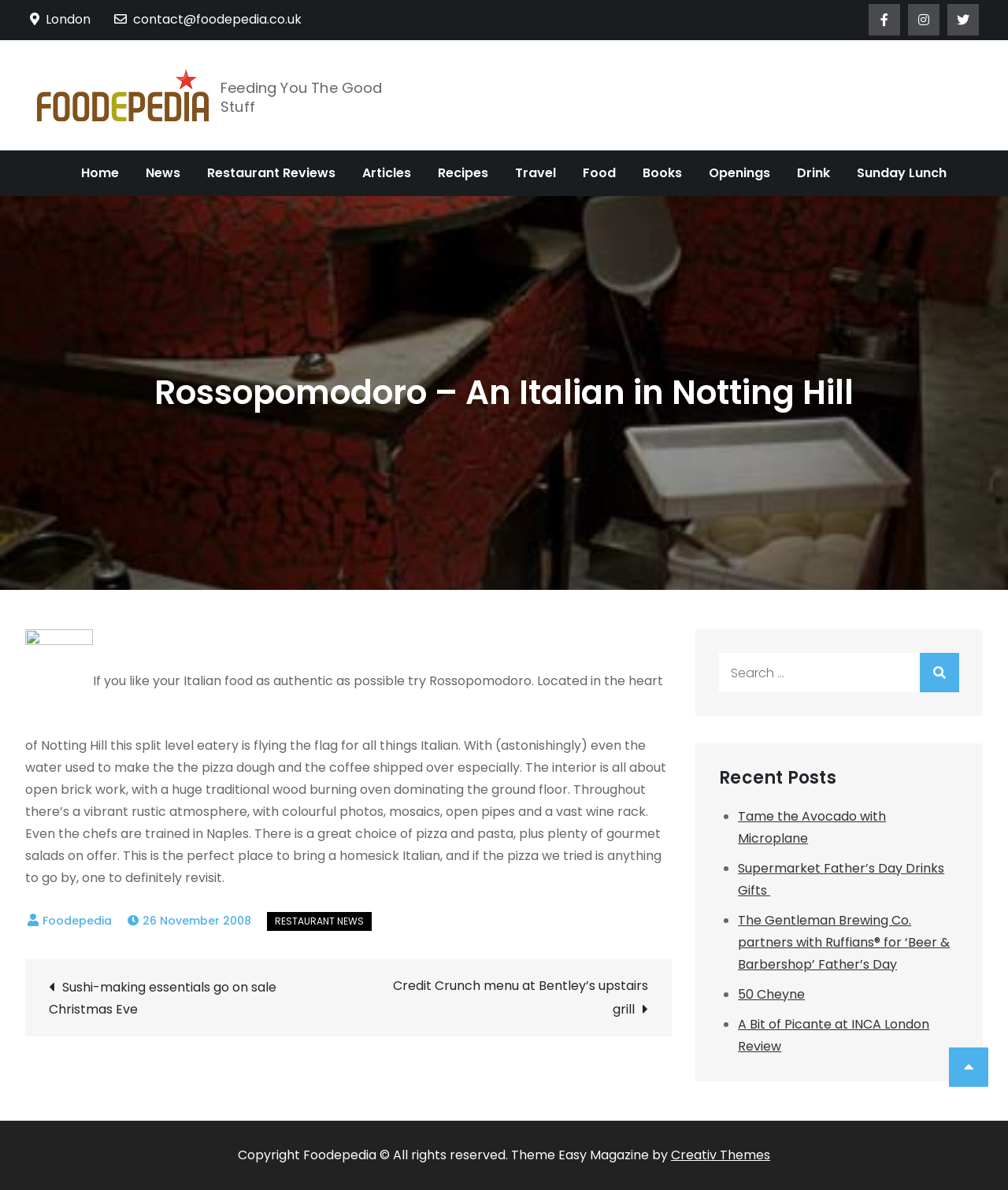Identify the bounding box coordinates of the region I need to click to complete this instruction: "Search for something".

[0.713, 0.549, 0.952, 0.582]